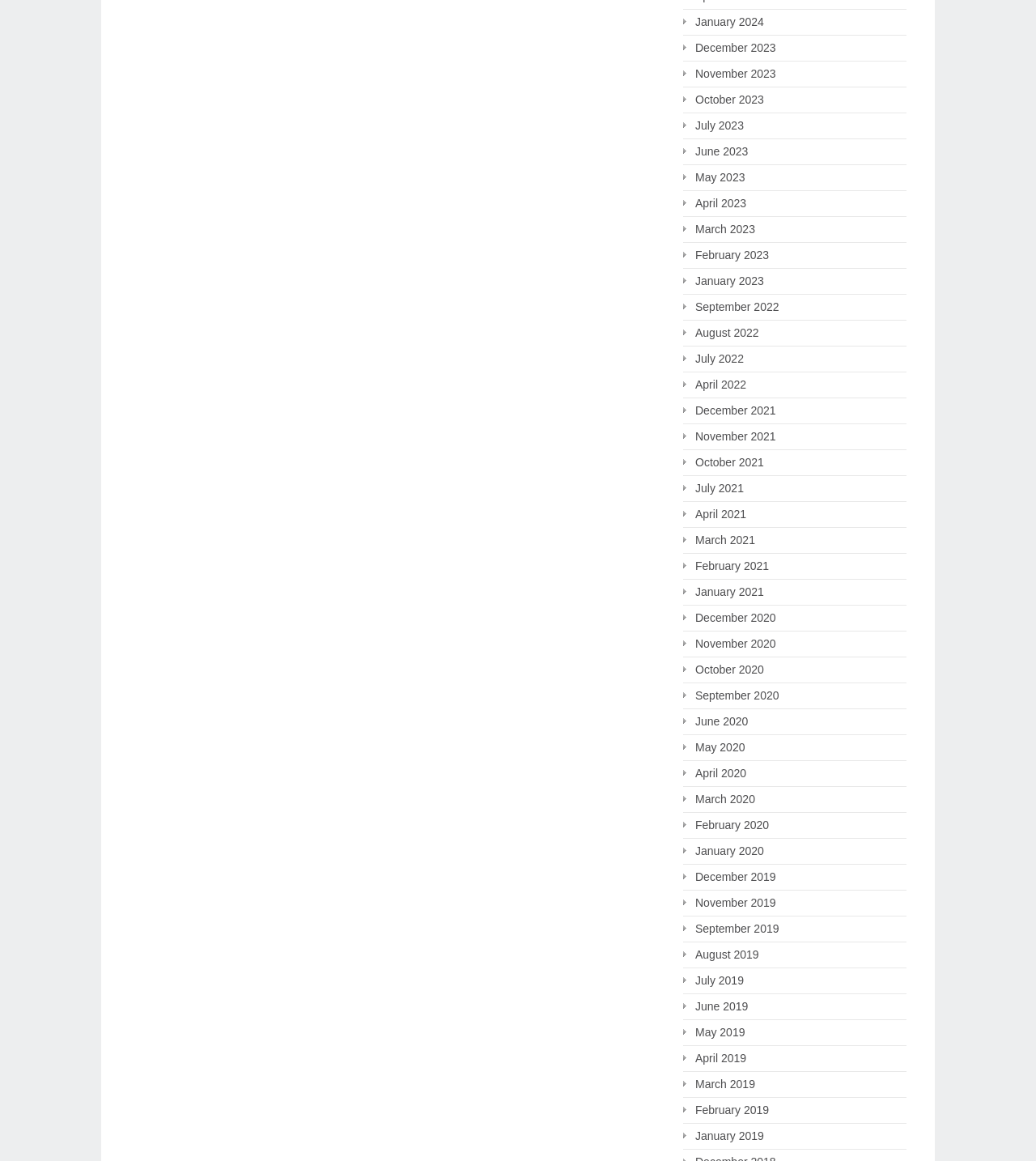Locate the bounding box of the UI element defined by this description: "March 2021". The coordinates should be given as four float numbers between 0 and 1, formatted as [left, top, right, bottom].

[0.659, 0.457, 0.729, 0.474]